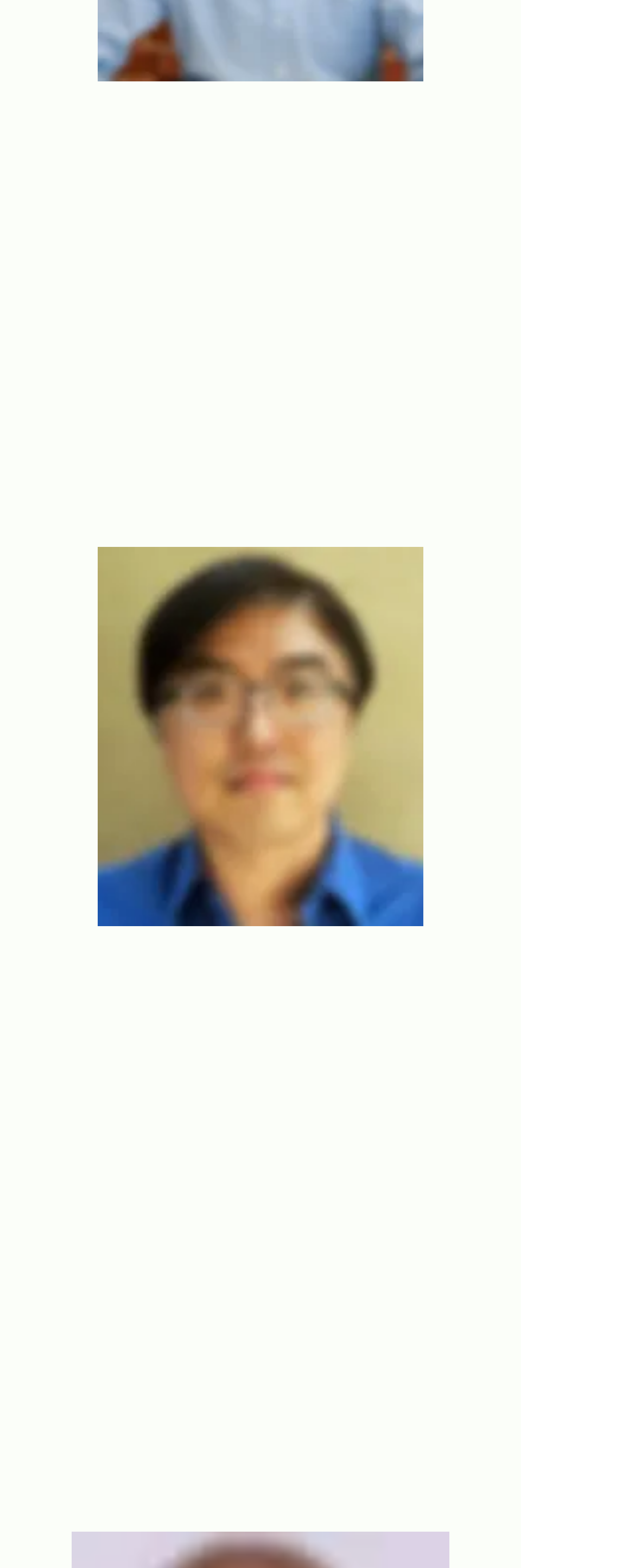Please reply with a single word or brief phrase to the question: 
What is the format of the image on the webpage?

jpg